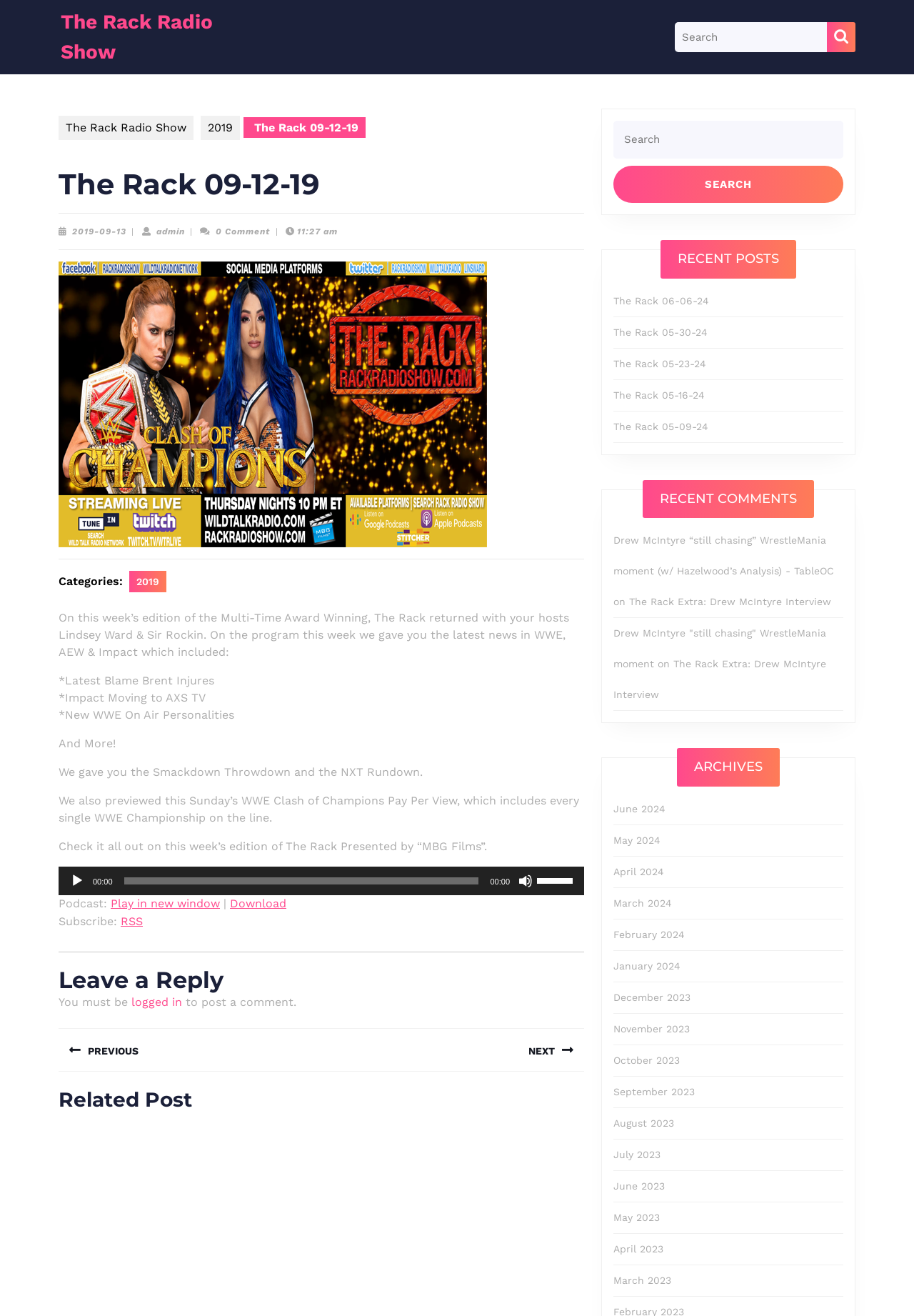What is the date of the post?
Give a detailed explanation using the information visible in the image.

I found the date by looking at the heading 'The Rack 09-12-19' which is a prominent element on the webpage. This heading is likely to be the title of the post, and it includes the date.